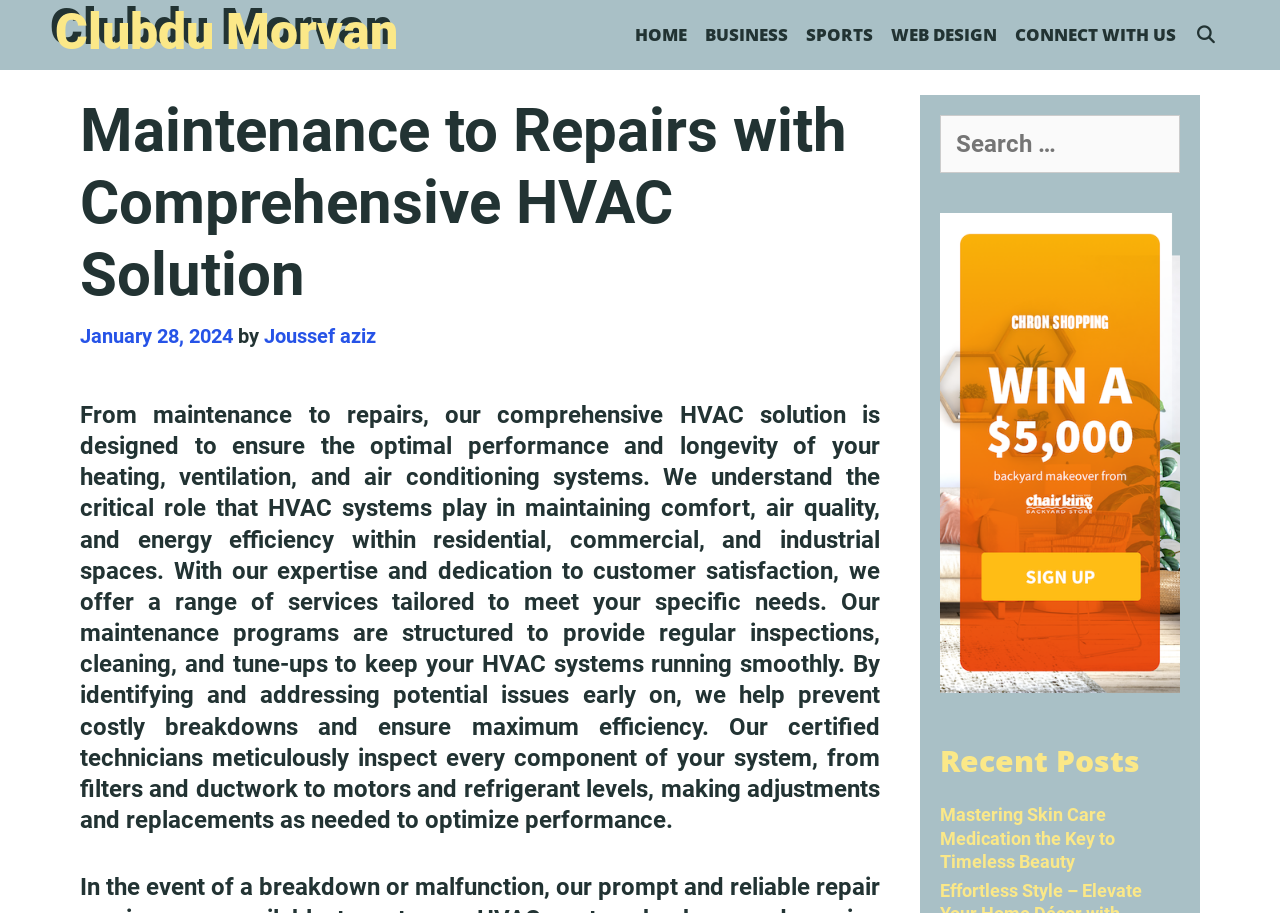Who is the author of the article?
Using the visual information from the image, give a one-word or short-phrase answer.

Joussef aziz